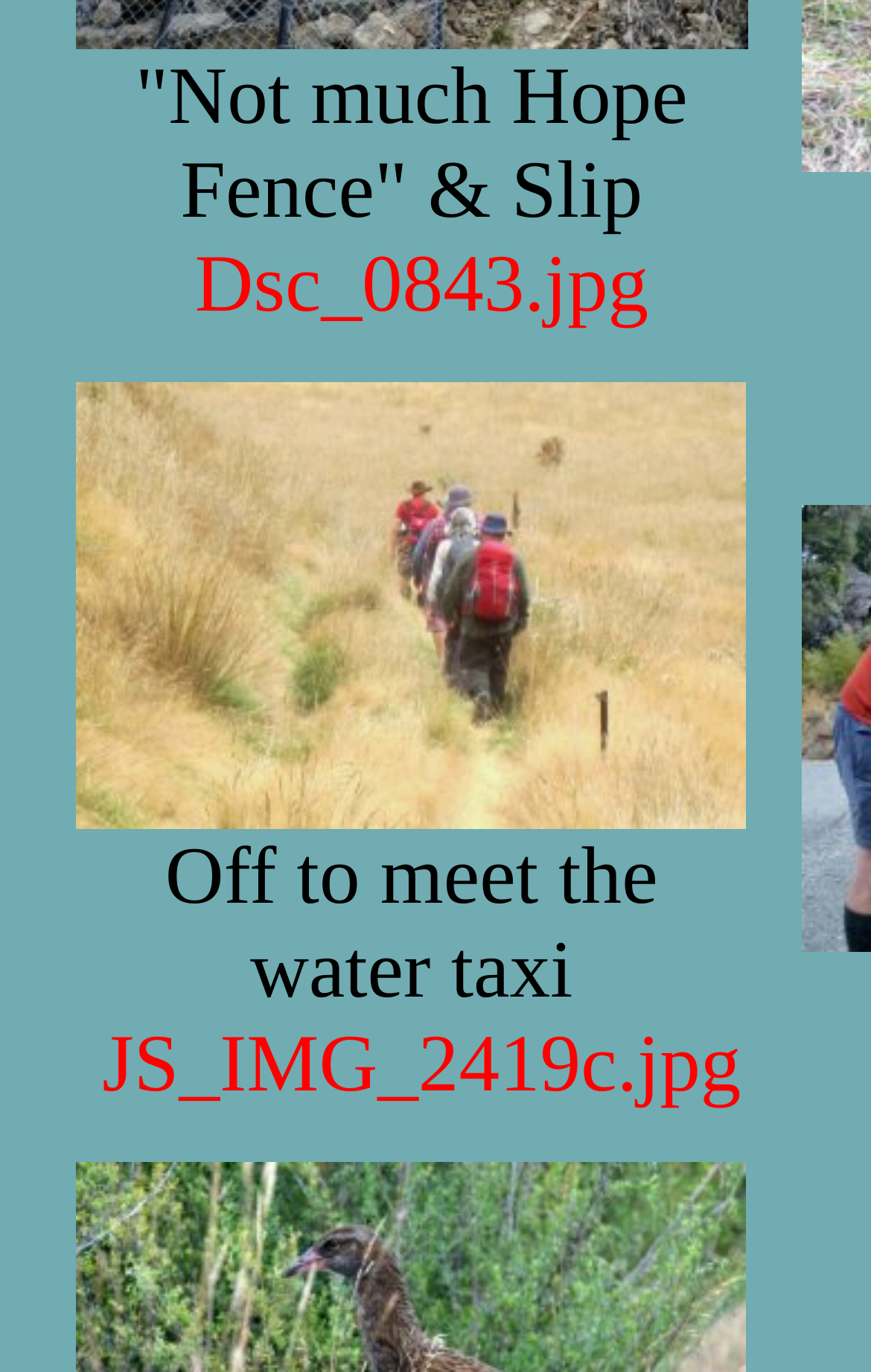What is the file name of the image?
Analyze the image and deliver a detailed answer to the question.

The file name of the image can be found in the StaticText element with OCR text 'Dsc_0843.jpg'.